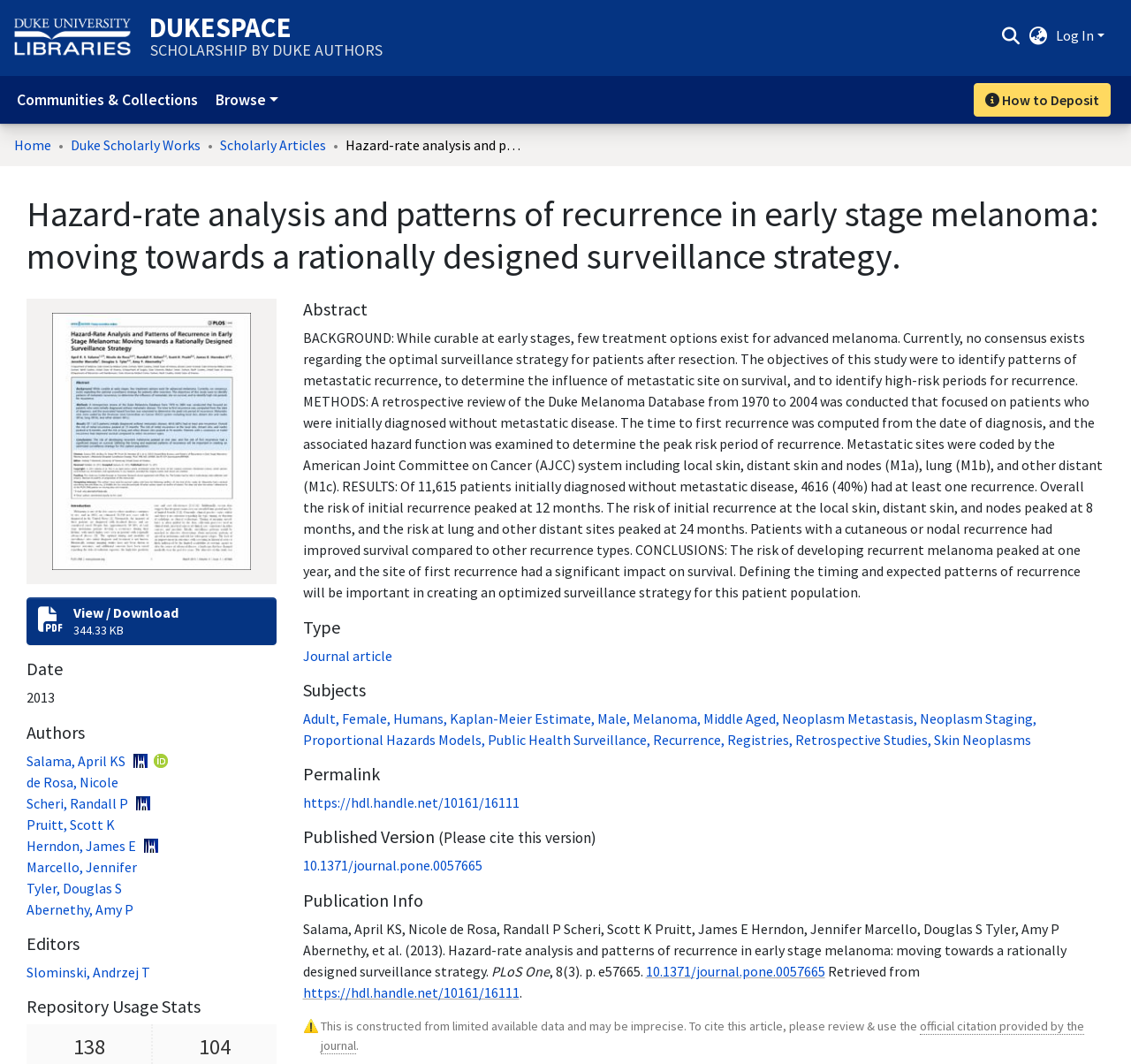What is the type of the article?
Based on the screenshot, give a detailed explanation to answer the question.

The type of the article is obtained from the 'Type' section which is located below the abstract of the article, and it is specified as 'Journal article'.